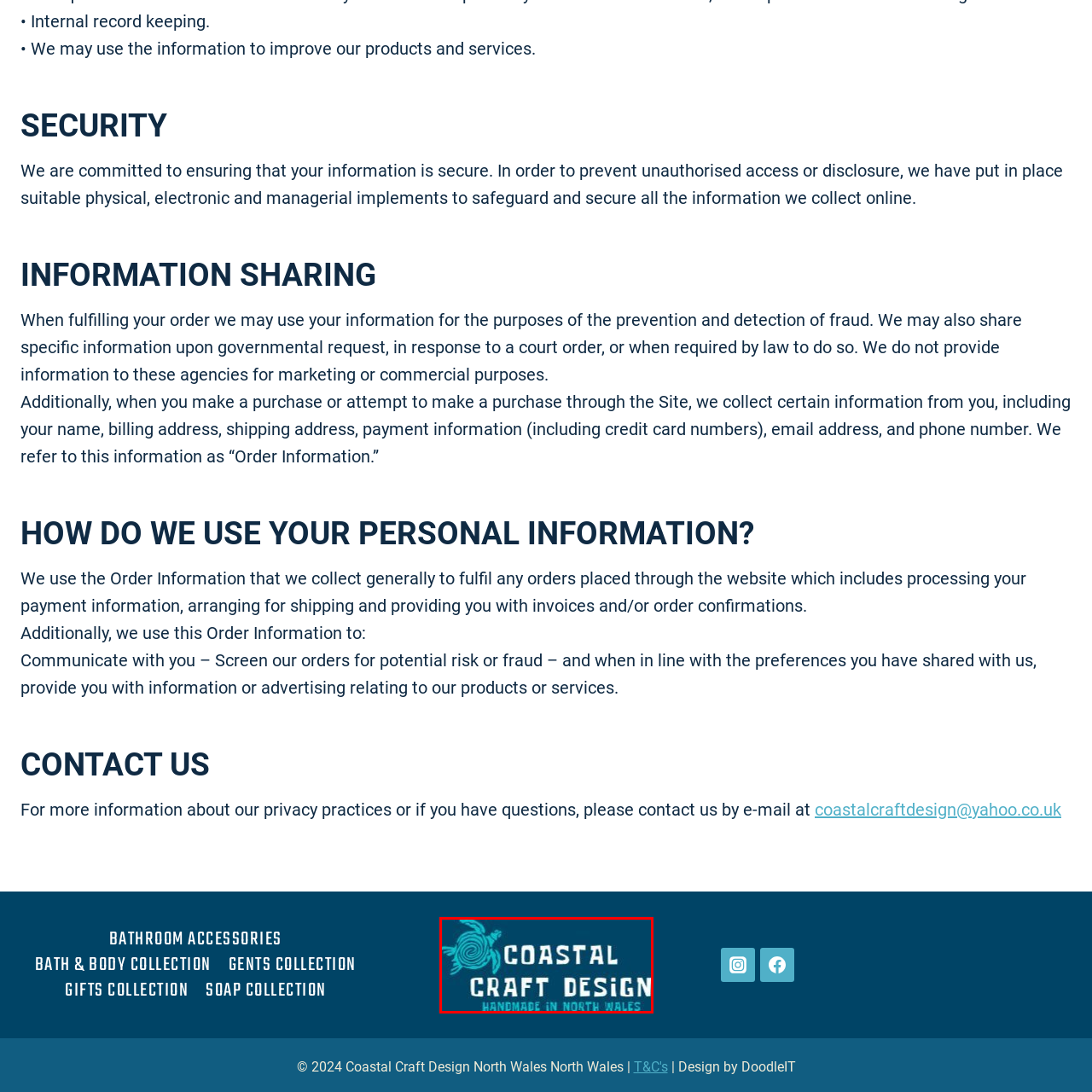Describe in detail what you see in the image highlighted by the red border.

The image features the logo of "Coastal Craft Design," a brand emphasizing handmade products sourced from North Wales. The design prominently showcases a stylized turtle, reflecting a connection to coastal themes and nature. The logo’s color palette includes a vibrant turquoise background, symbolizing the sea, complemented by bold white lettering for the brand name, which conveys a sense of craftsmanship and quality. Below the brand name, the tagline "HANDMADE IN NORTH WALES" reinforces the company's commitment to local artistry and sustainable practices, appealing to customers seeking unique, handcrafted items. The overall aesthetic evokes a blend of creativity and cultural pride in Welsh heritage.